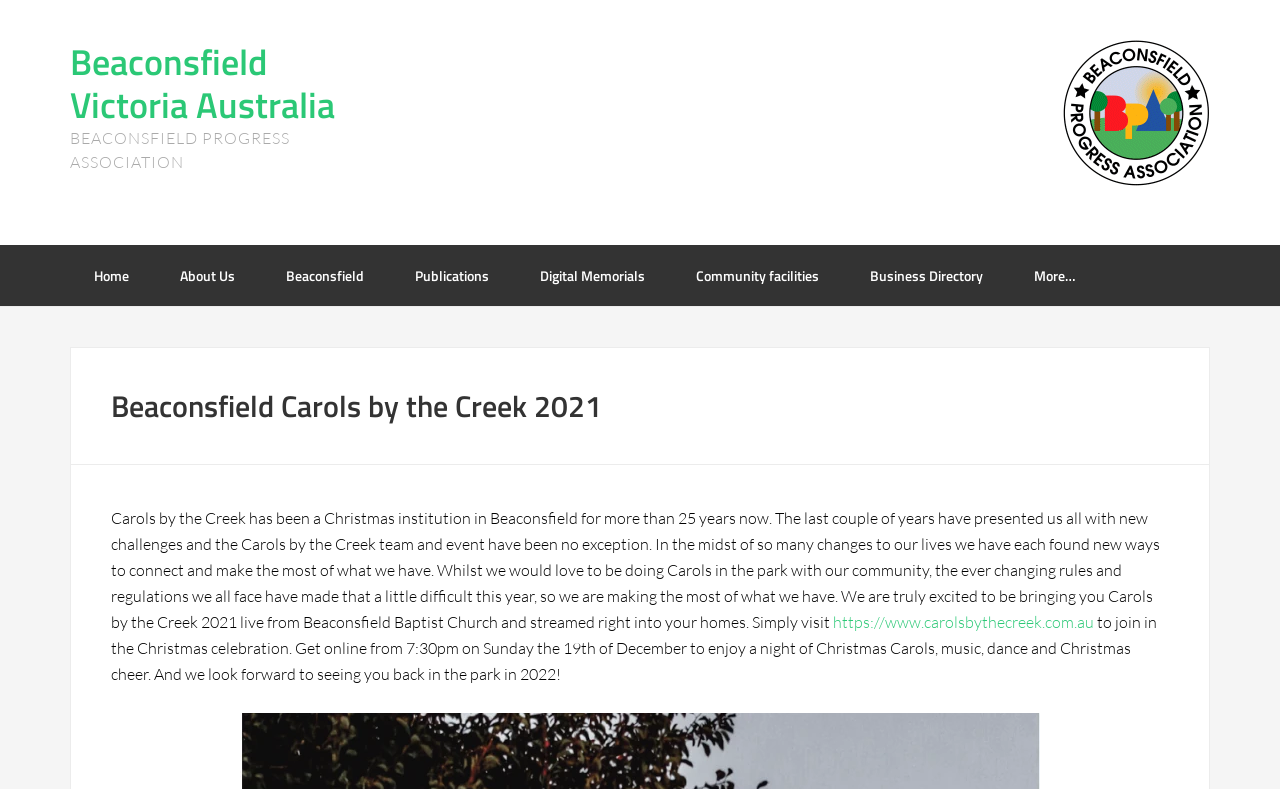Identify the bounding box coordinates of the clickable region necessary to fulfill the following instruction: "Visit Beaconsfield Victoria Australia". The bounding box coordinates should be four float numbers between 0 and 1, i.e., [left, top, right, bottom].

[0.055, 0.043, 0.262, 0.168]